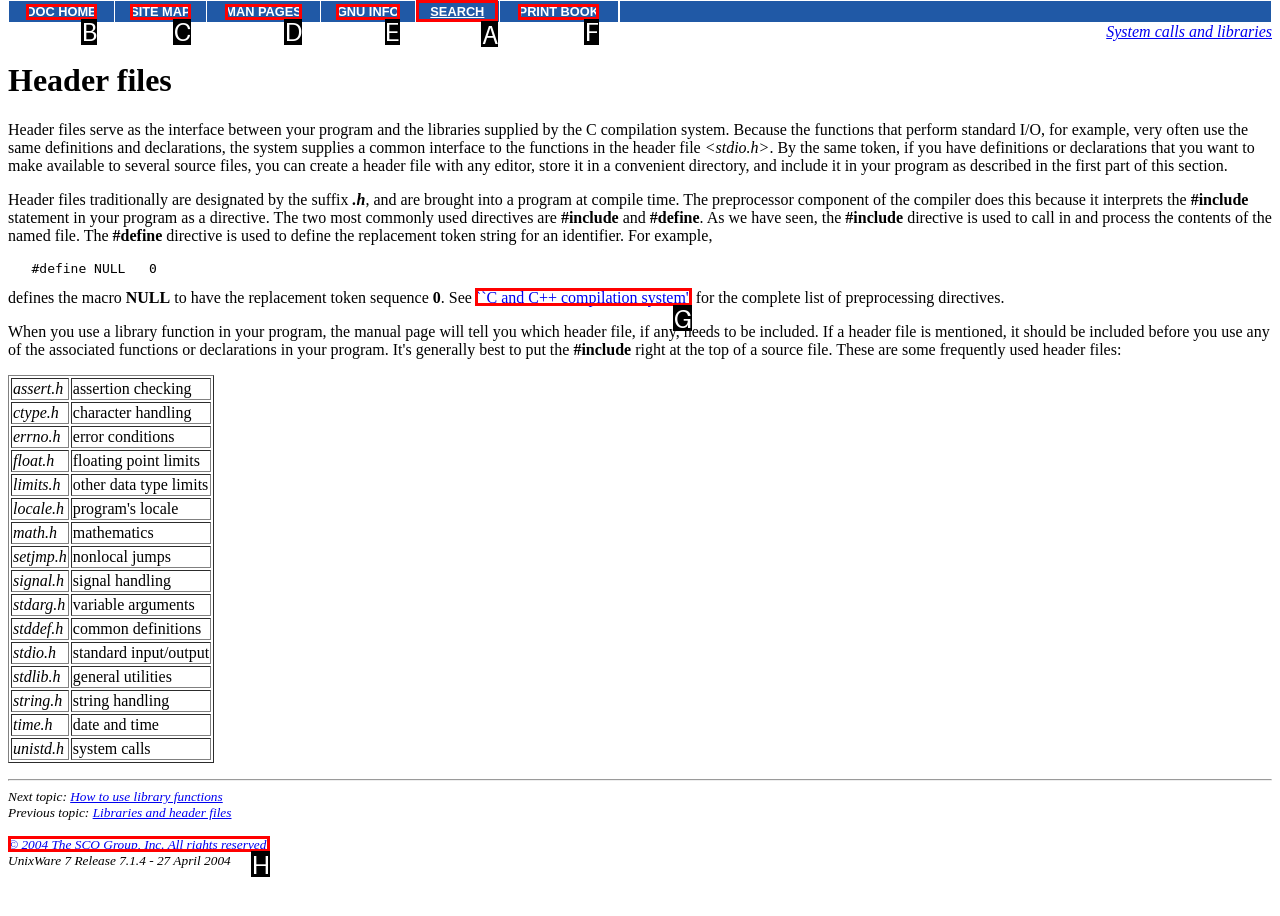Indicate the HTML element to be clicked to accomplish this task: Click on 'SEARCH' Respond using the letter of the correct option.

A